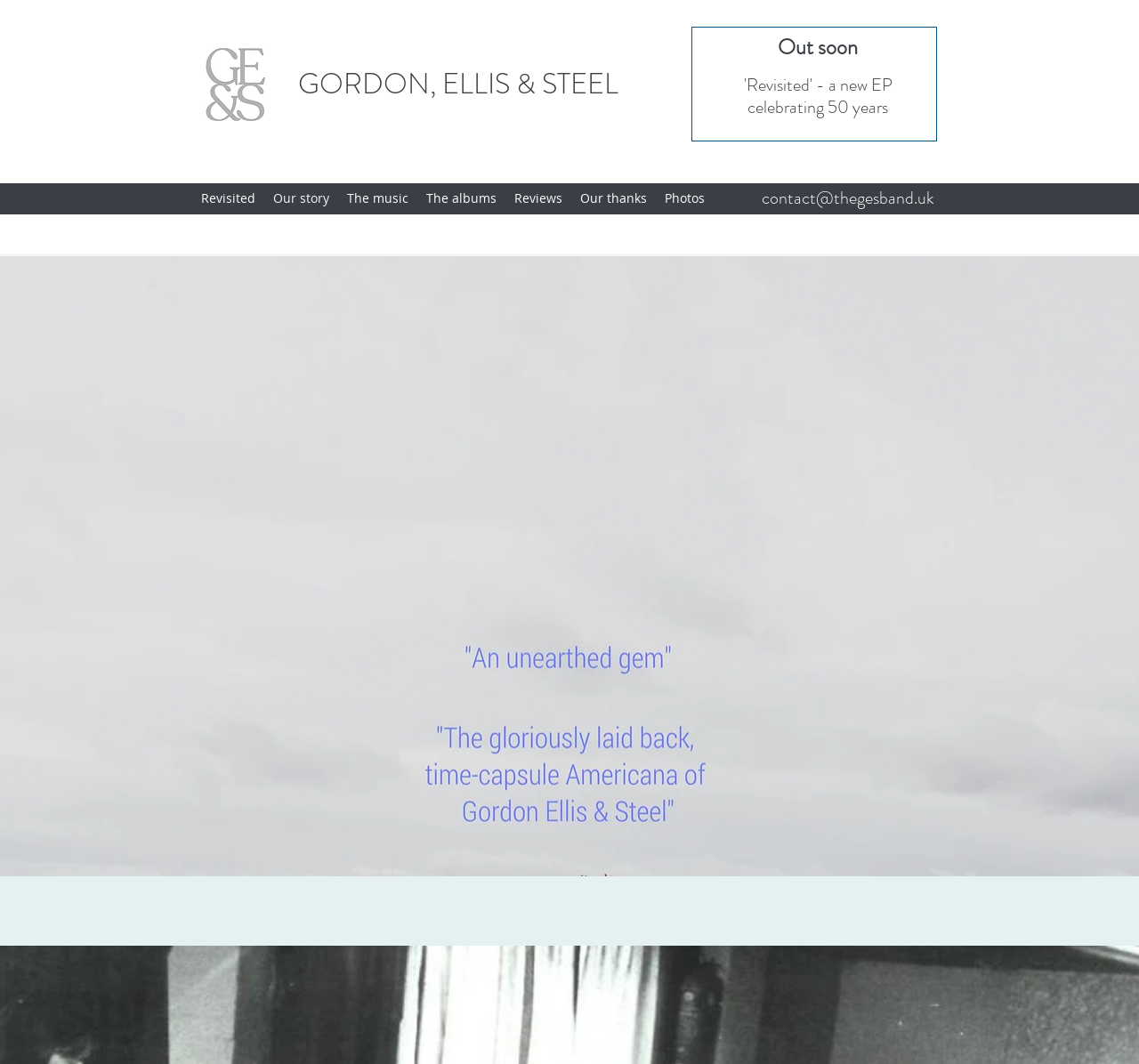Please locate the bounding box coordinates for the element that should be clicked to achieve the following instruction: "Explore the band's music". Ensure the coordinates are given as four float numbers between 0 and 1, i.e., [left, top, right, bottom].

[0.297, 0.176, 0.366, 0.197]